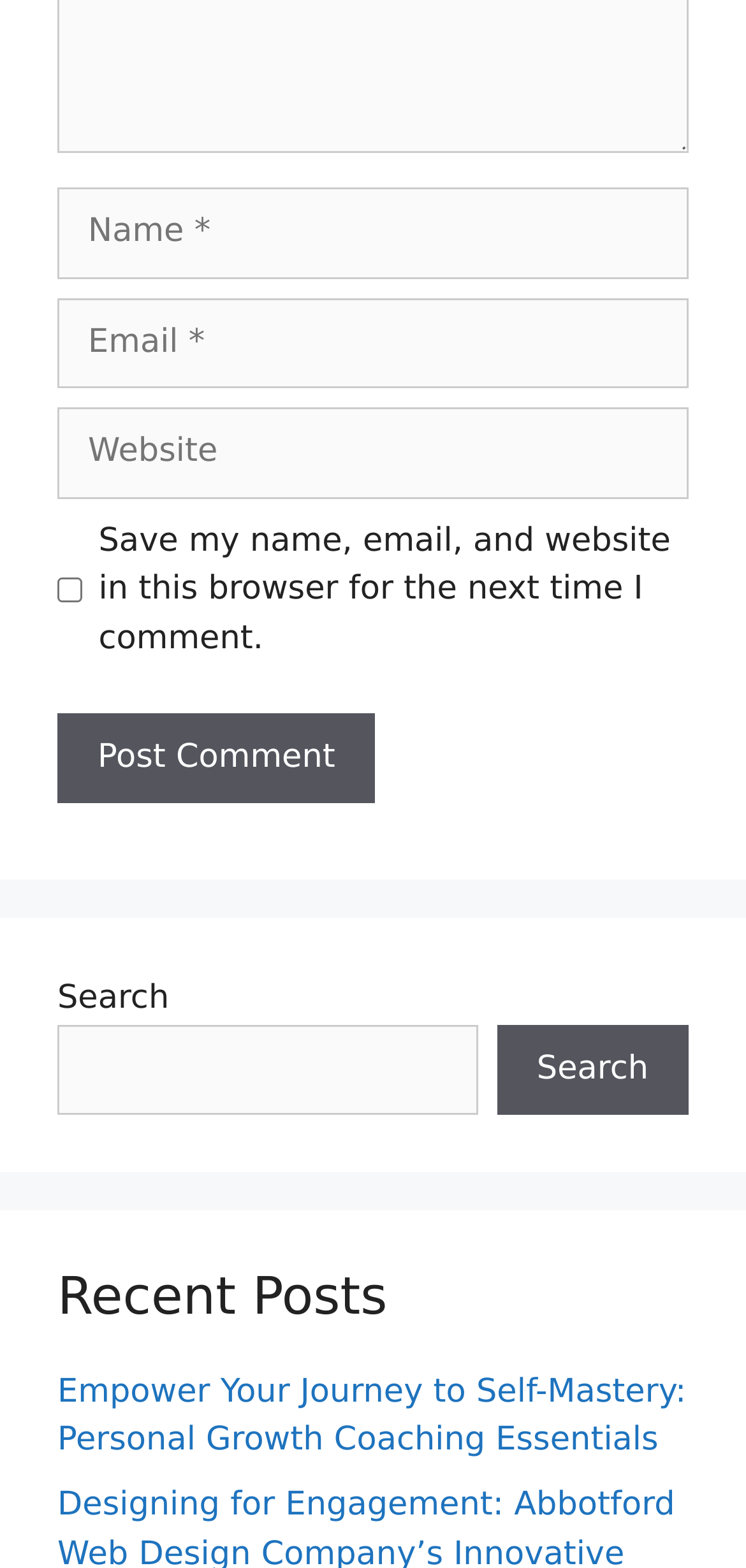Please provide the bounding box coordinates for the element that needs to be clicked to perform the instruction: "Input your email". The coordinates must consist of four float numbers between 0 and 1, formatted as [left, top, right, bottom].

[0.077, 0.19, 0.923, 0.248]